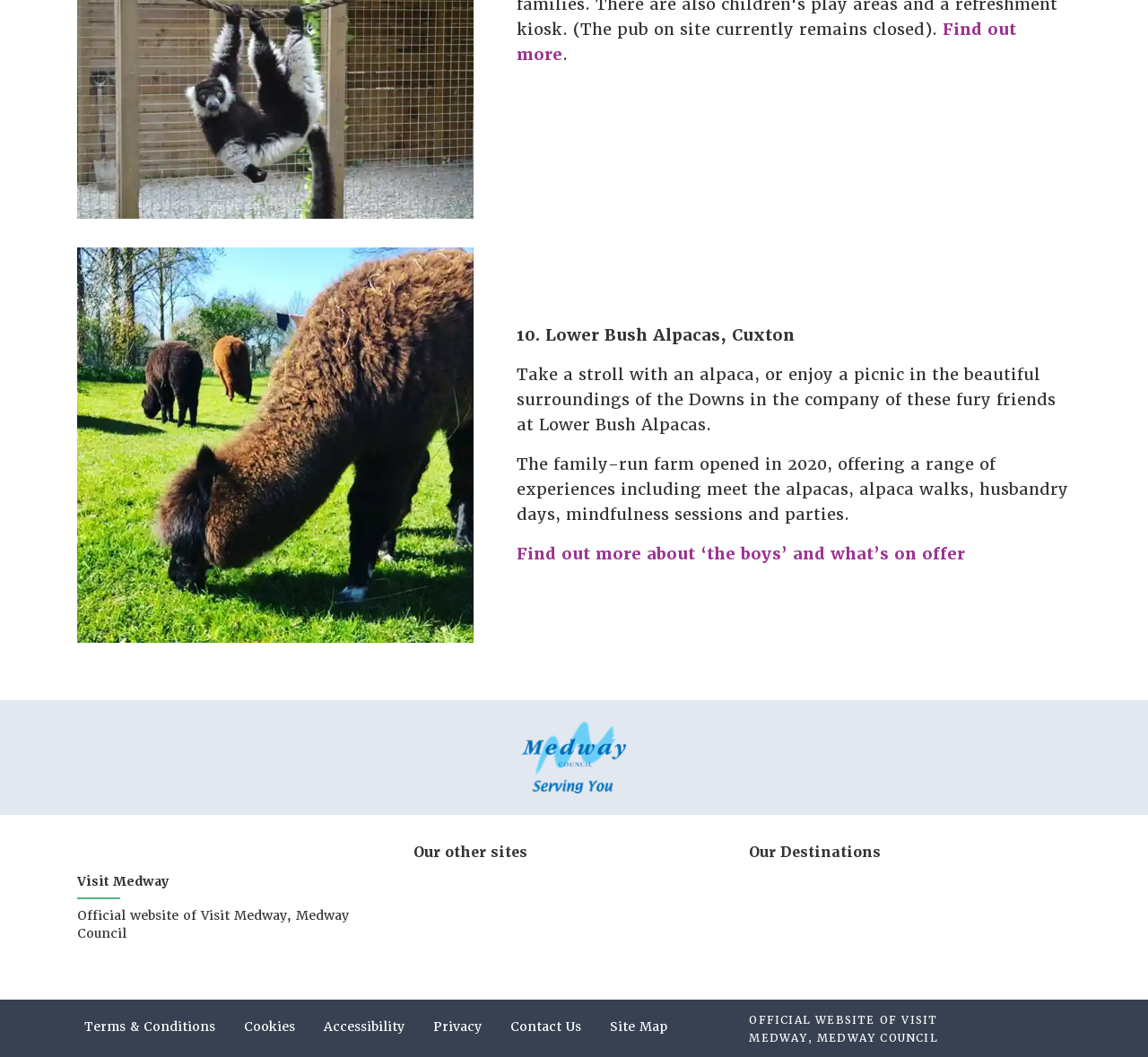Answer the question using only a single word or phrase: 
Is there a link to terms and conditions?

Yes